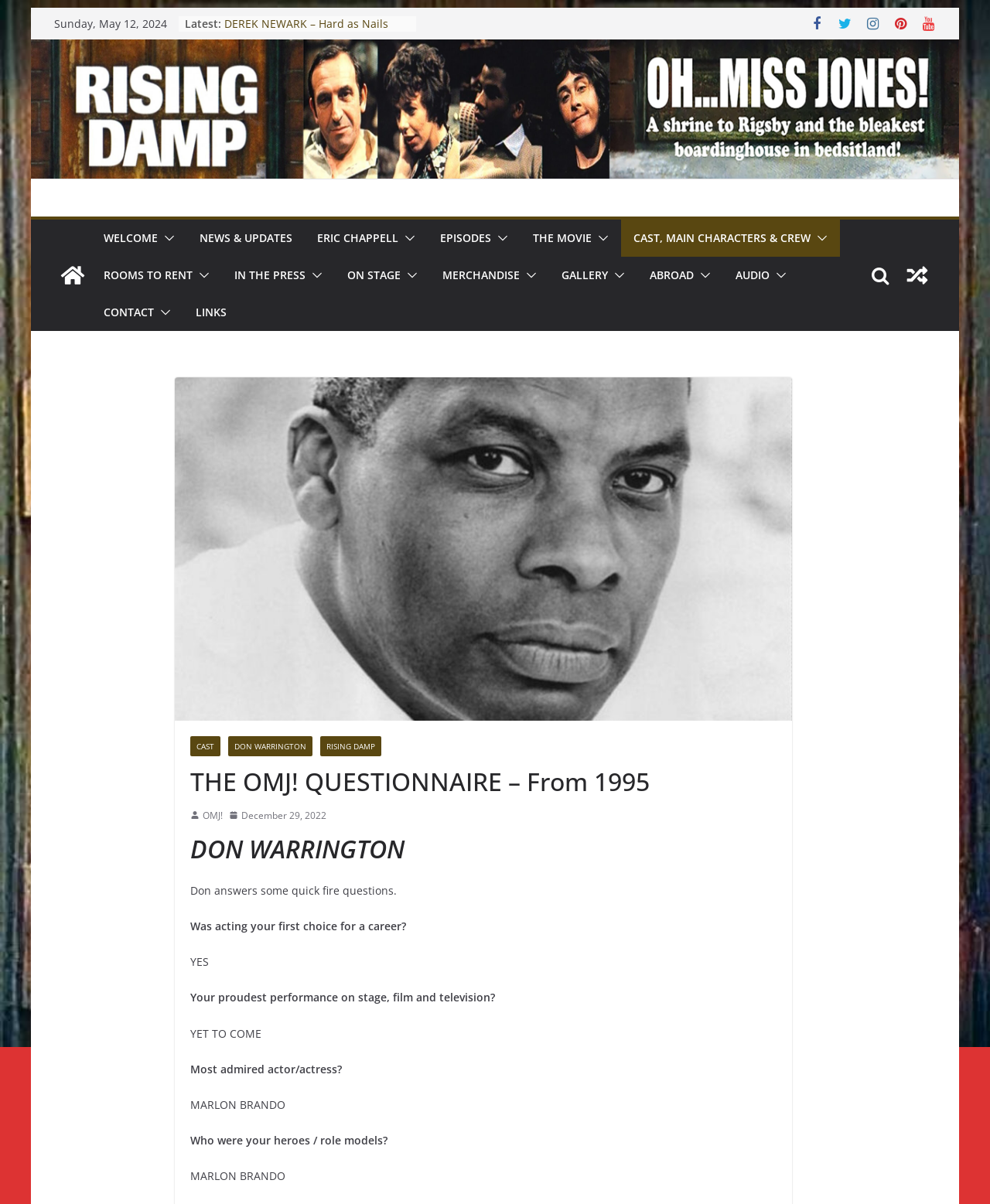Using the element description: "December 29, 2022August 25, 2023", determine the bounding box coordinates. The coordinates should be in the format [left, top, right, bottom], with values between 0 and 1.

[0.231, 0.67, 0.33, 0.684]